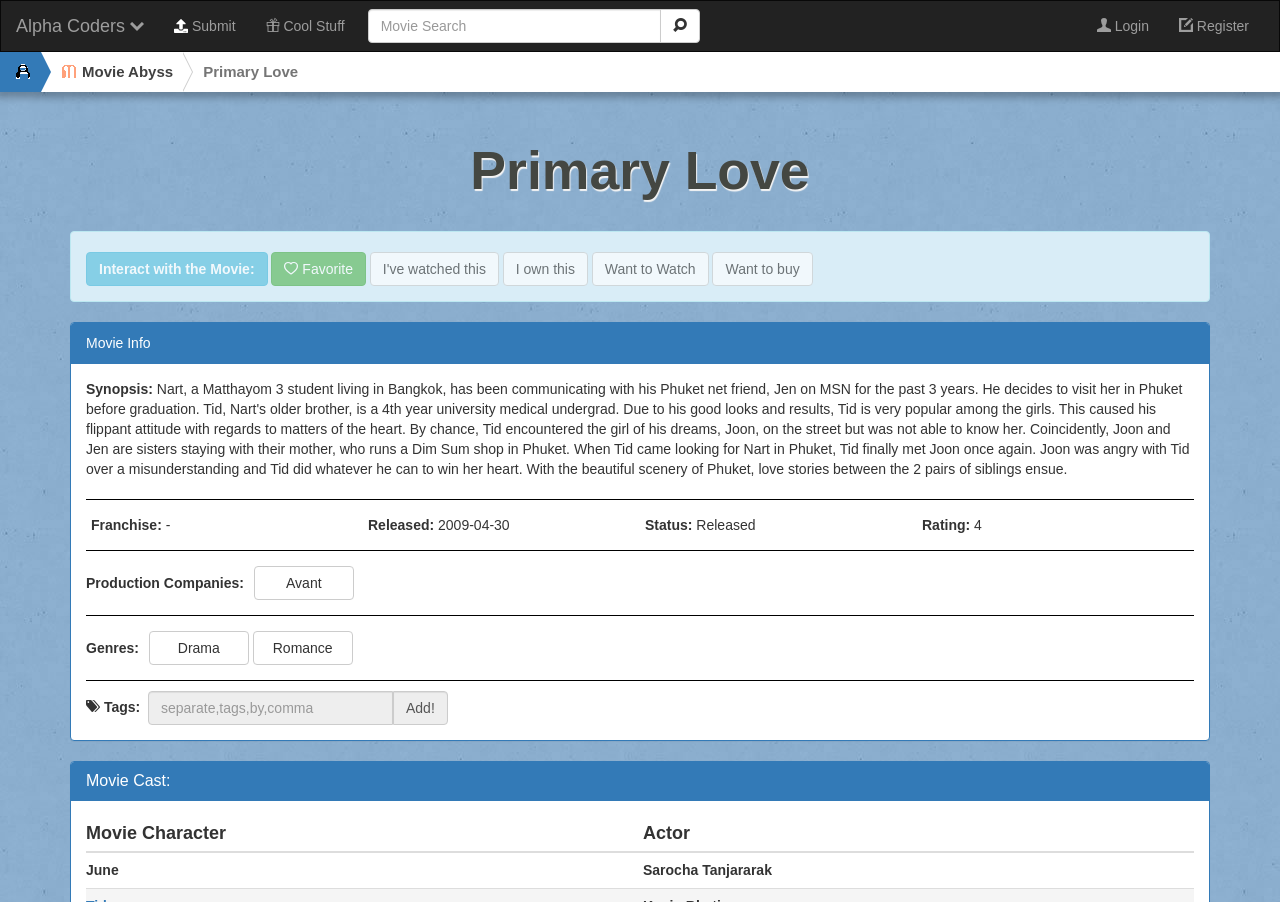What is the genre of the movie?
Based on the image, answer the question with as much detail as possible.

The genres of the movie can be found in the 'Genres' section located in the middle of the webpage, which lists two genres 'Drama' and 'Romance'.